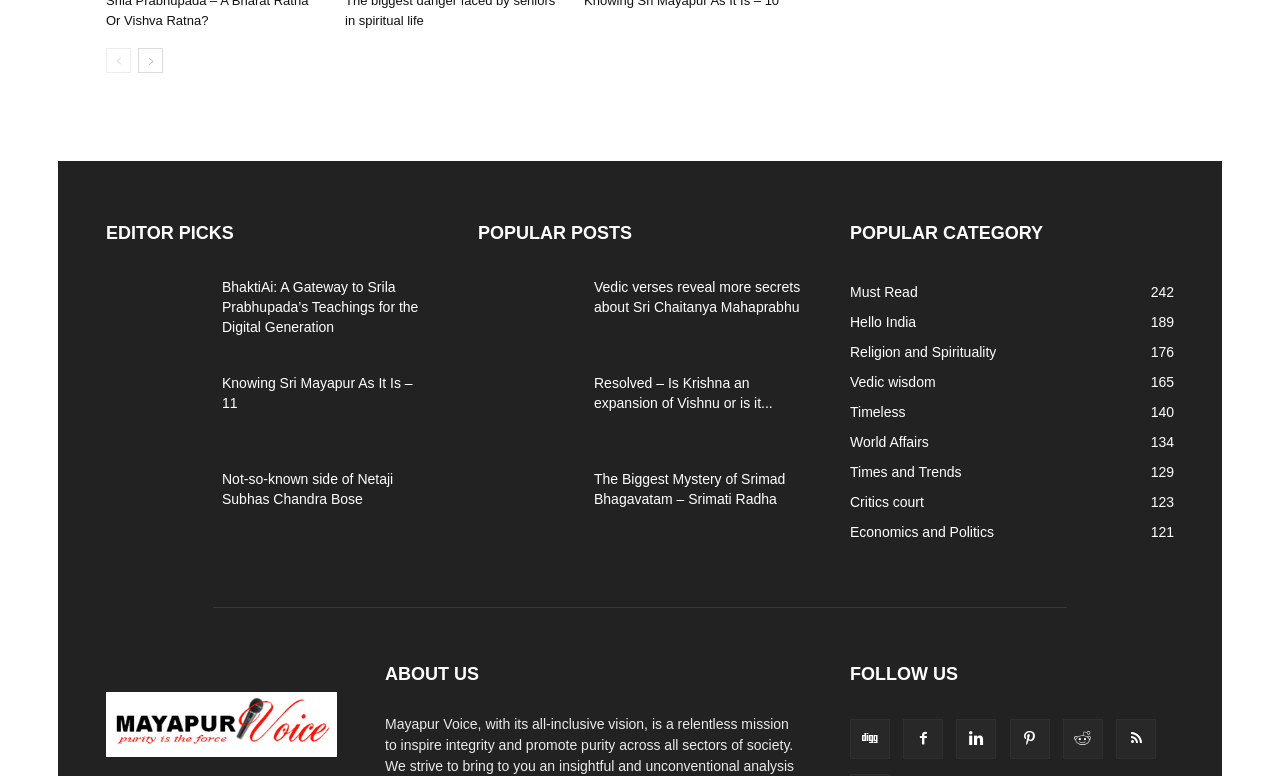What is the title of the first article under 'EDITOR PICKS'? Please answer the question using a single word or phrase based on the image.

BhaktiAi: A Gateway to Srila Prabhupada’s Teachings for the Digital Generation